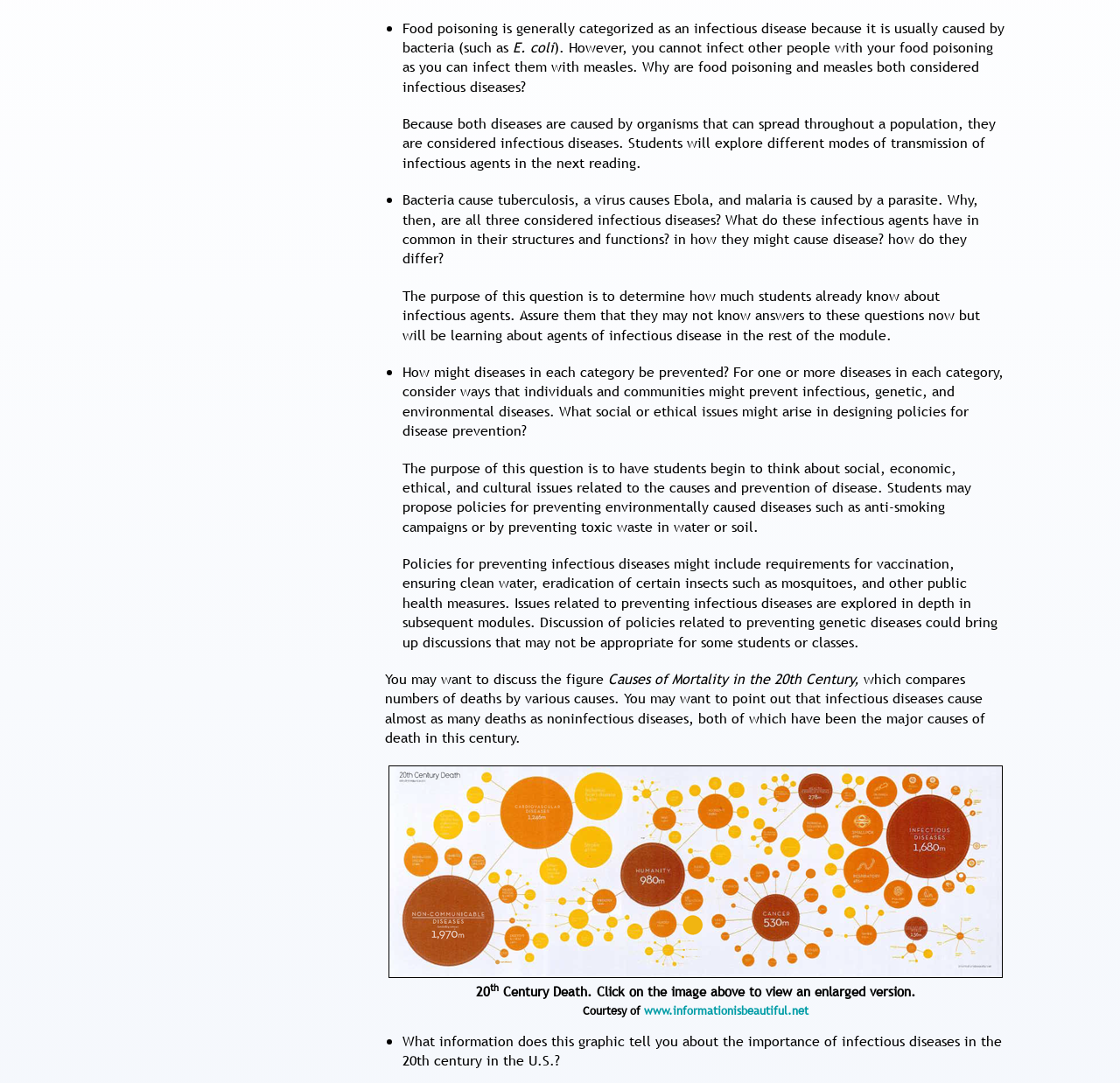What is the purpose of the question about preventing diseases in each category?
Refer to the image and provide a detailed answer to the question.

The question is asking students to think about how diseases in each category (infectious, genetic, and environmental) might be prevented, and to consider the social, economic, ethical, and cultural issues that might arise in designing policies for disease prevention. This is to encourage students to think critically about the complexities of disease prevention.